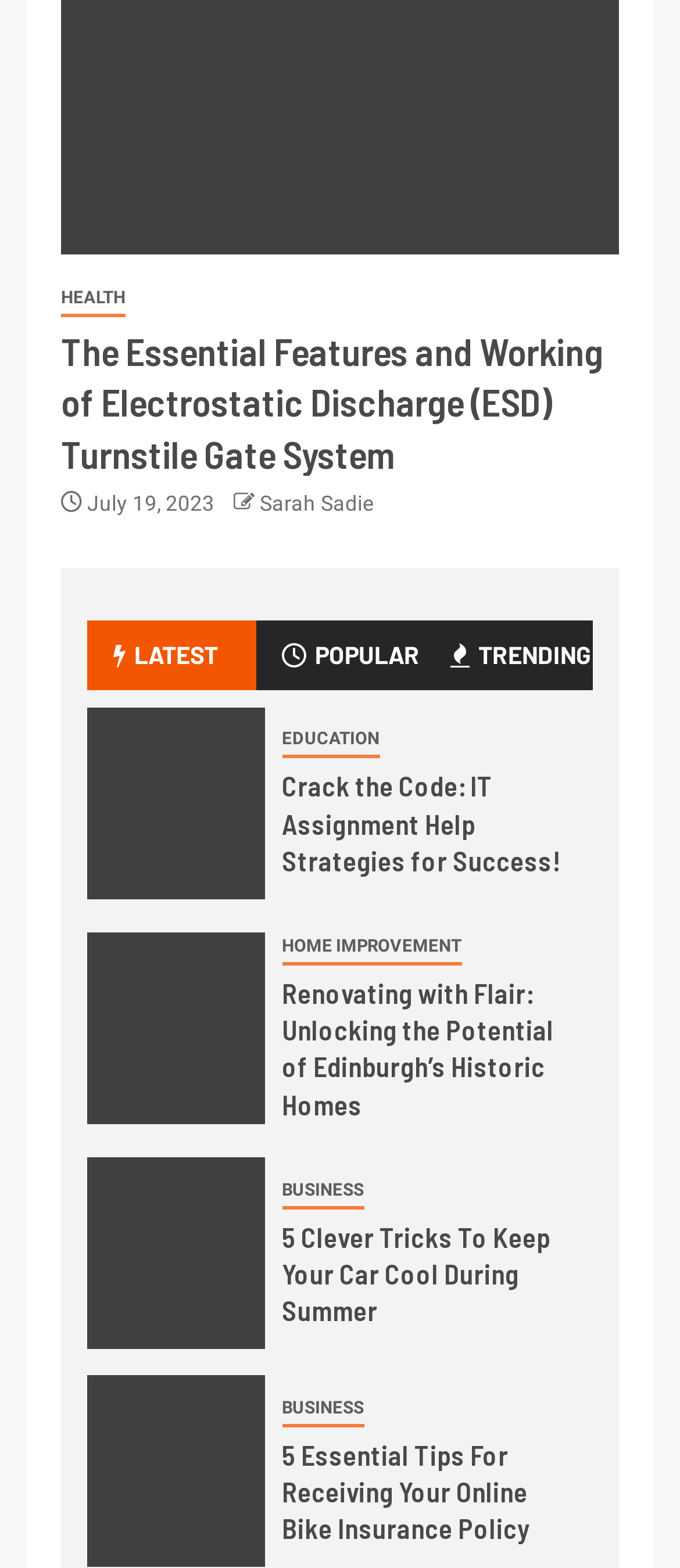Who wrote the article about ESD Turnstile Gate System?
Refer to the image and provide a thorough answer to the question.

I found the author's name 'Sarah Sadie' next to the date 'July 19, 2023' below the heading 'The Essential Features and Working of Electrostatic Discharge (ESD) Turnstile Gate System'.